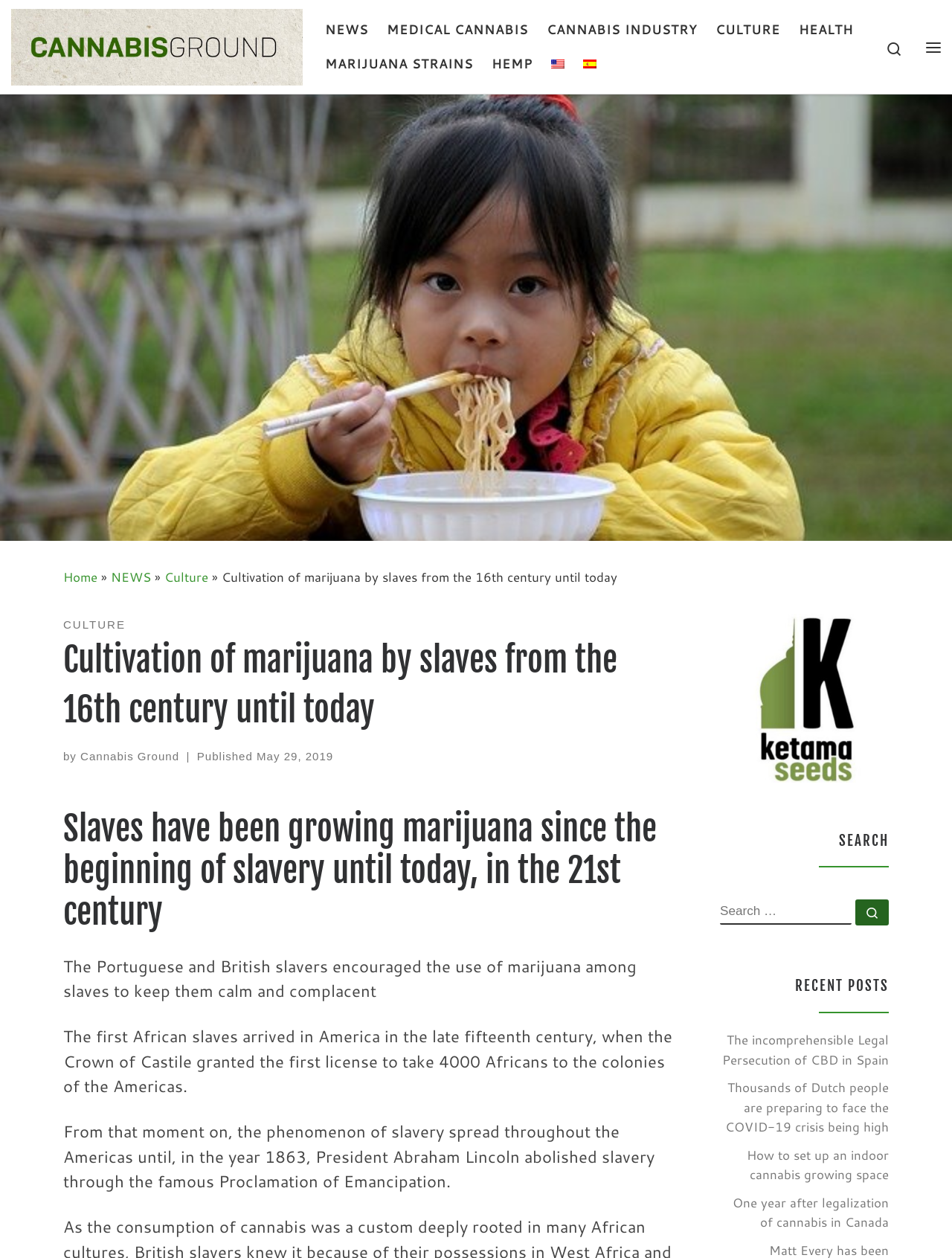Reply to the question with a single word or phrase:
What is the topic of the article on the webpage?

Cultivation of marijuana by slaves